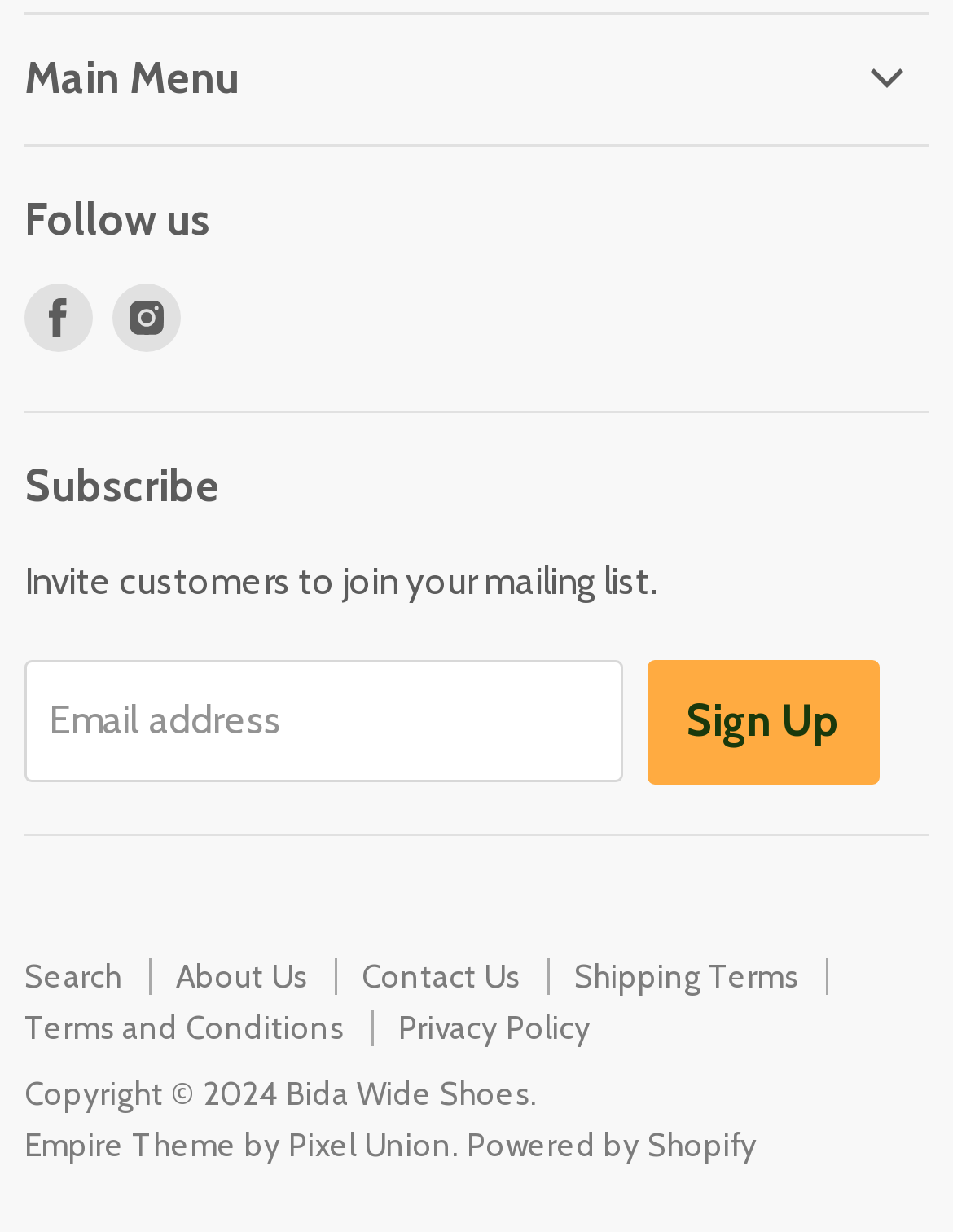Please identify the bounding box coordinates for the region that you need to click to follow this instruction: "View Shipping Terms".

[0.026, 0.206, 0.287, 0.242]